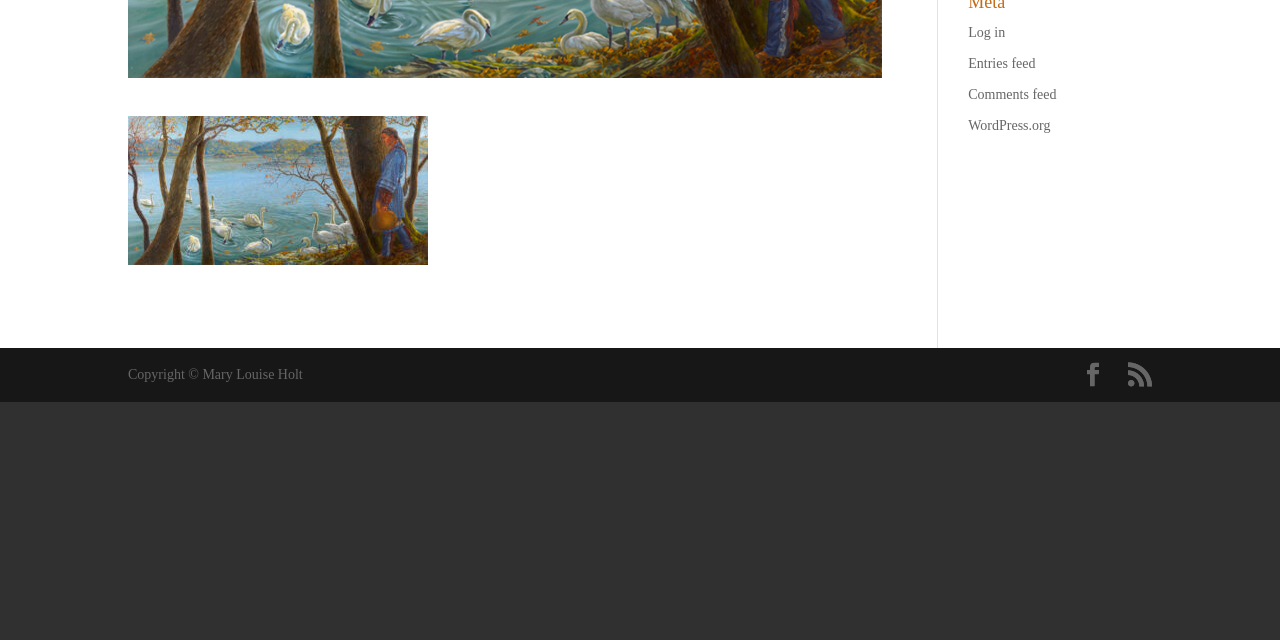Please determine the bounding box coordinates, formatted as (top-left x, top-left y, bottom-right x, bottom-right y), with all values as floating point numbers between 0 and 1. Identify the bounding box of the region described as: Afreen Kabir

None